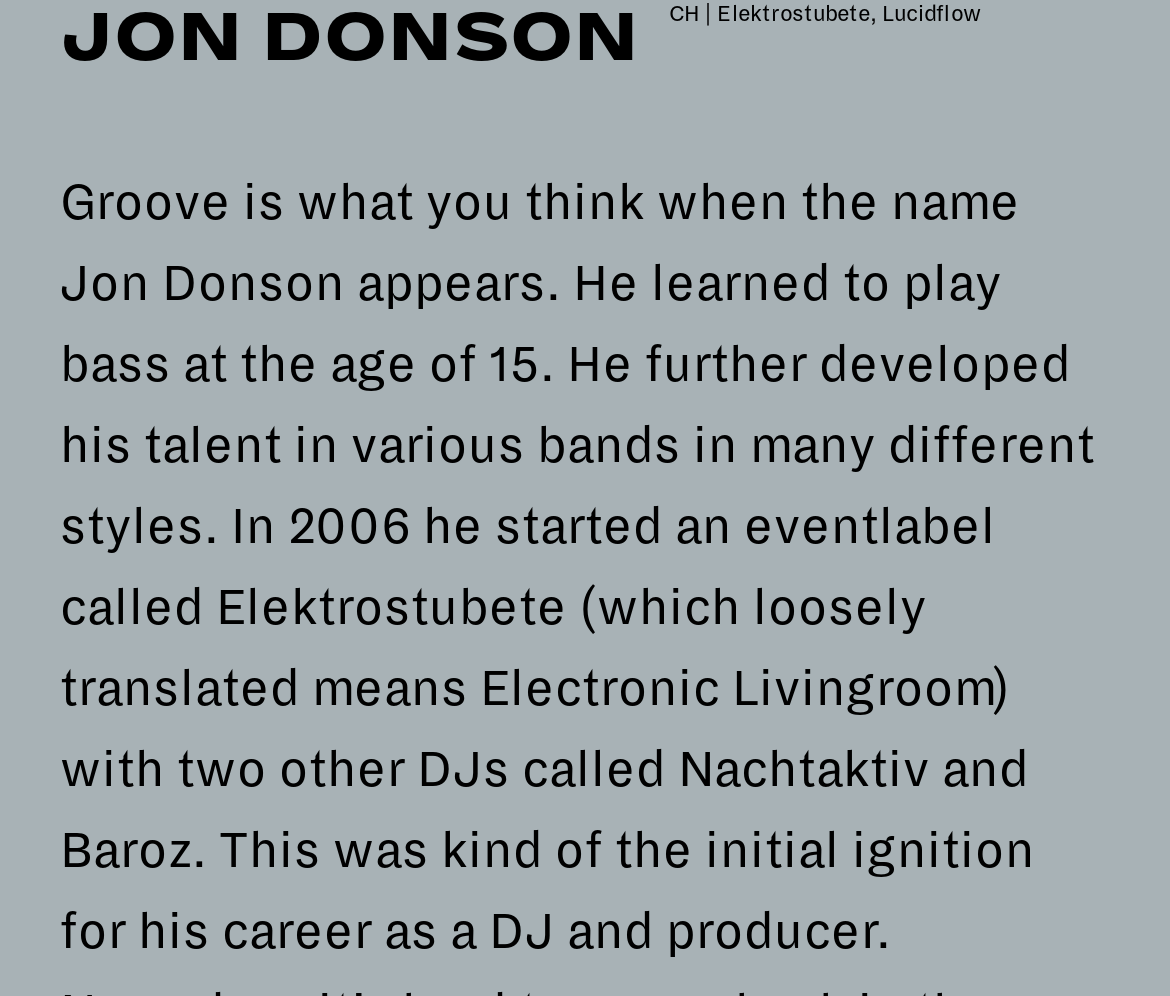Given the description of a UI element: "JON DONSONCH | Elektrostubete, Lucidflow", identify the bounding box coordinates of the matching element in the webpage screenshot.

[0.051, 0.0, 0.838, 0.075]